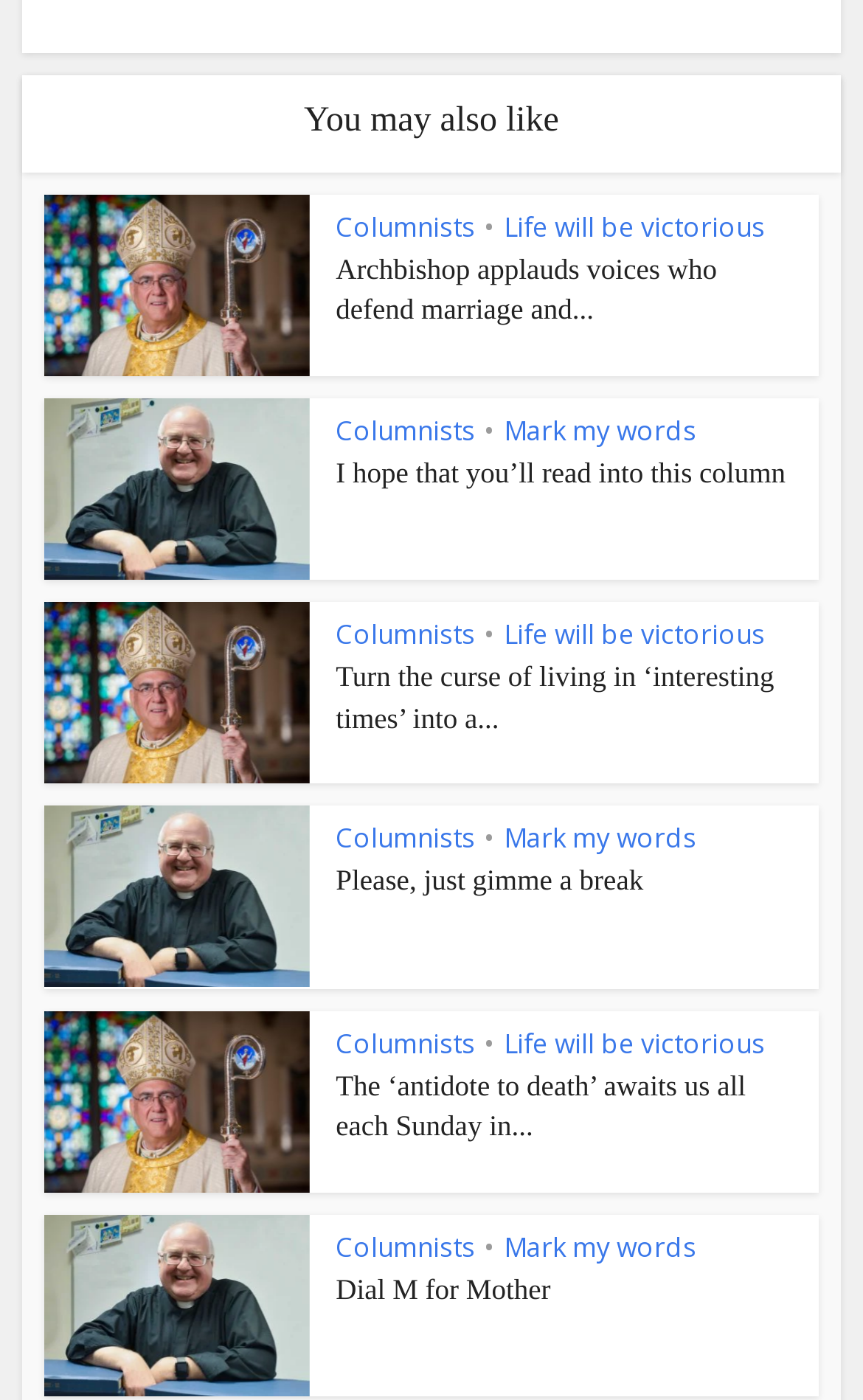Identify the bounding box coordinates for the element you need to click to achieve the following task: "Explore 'Mark my words'". Provide the bounding box coordinates as four float numbers between 0 and 1, in the form [left, top, right, bottom].

[0.584, 0.294, 0.807, 0.321]